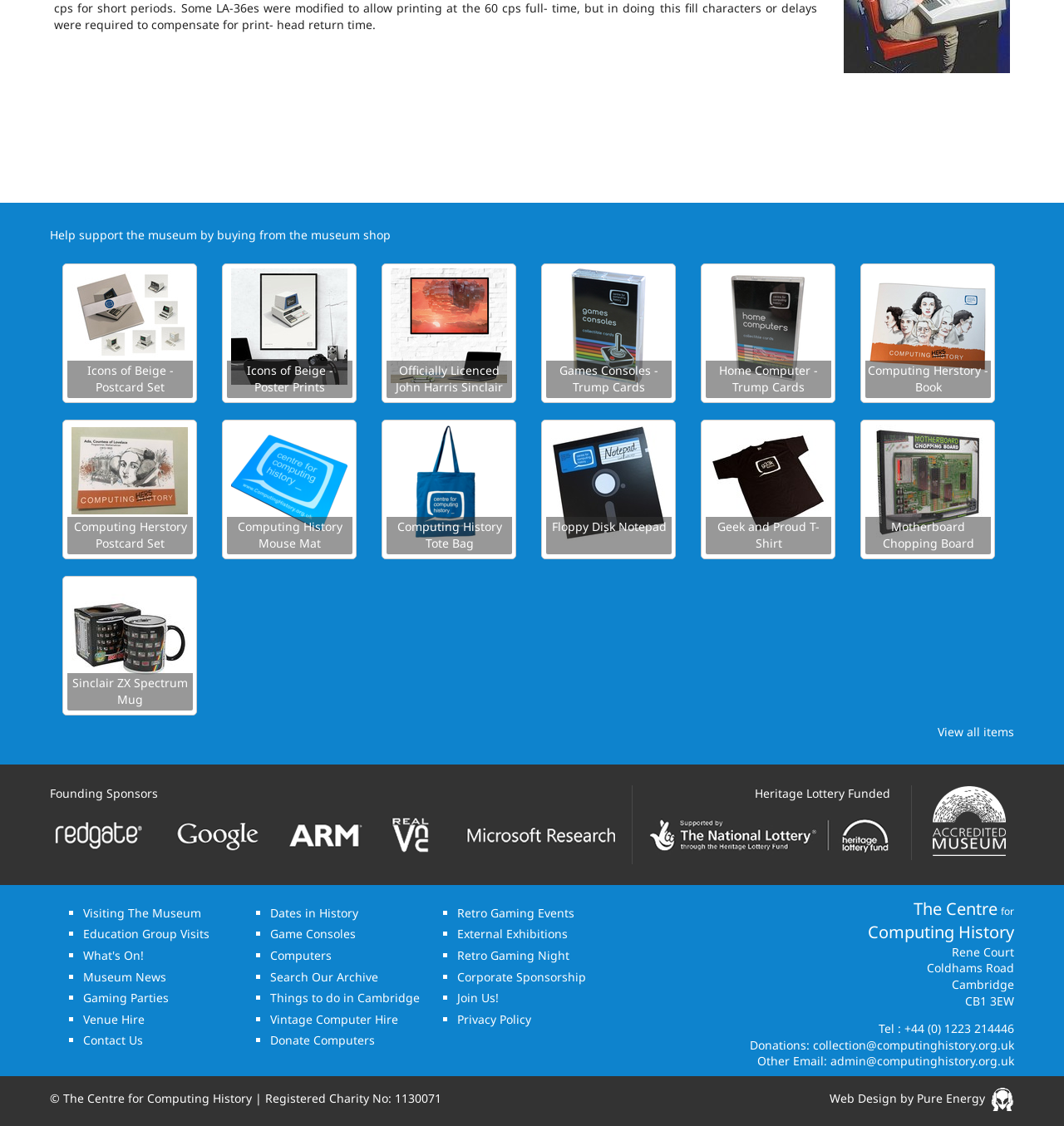Identify the bounding box for the given UI element using the description provided. Coordinates should be in the format (top-left x, top-left y, bottom-right x, bottom-right y) and must be between 0 and 1. Here is the description: Computers

[0.254, 0.841, 0.312, 0.855]